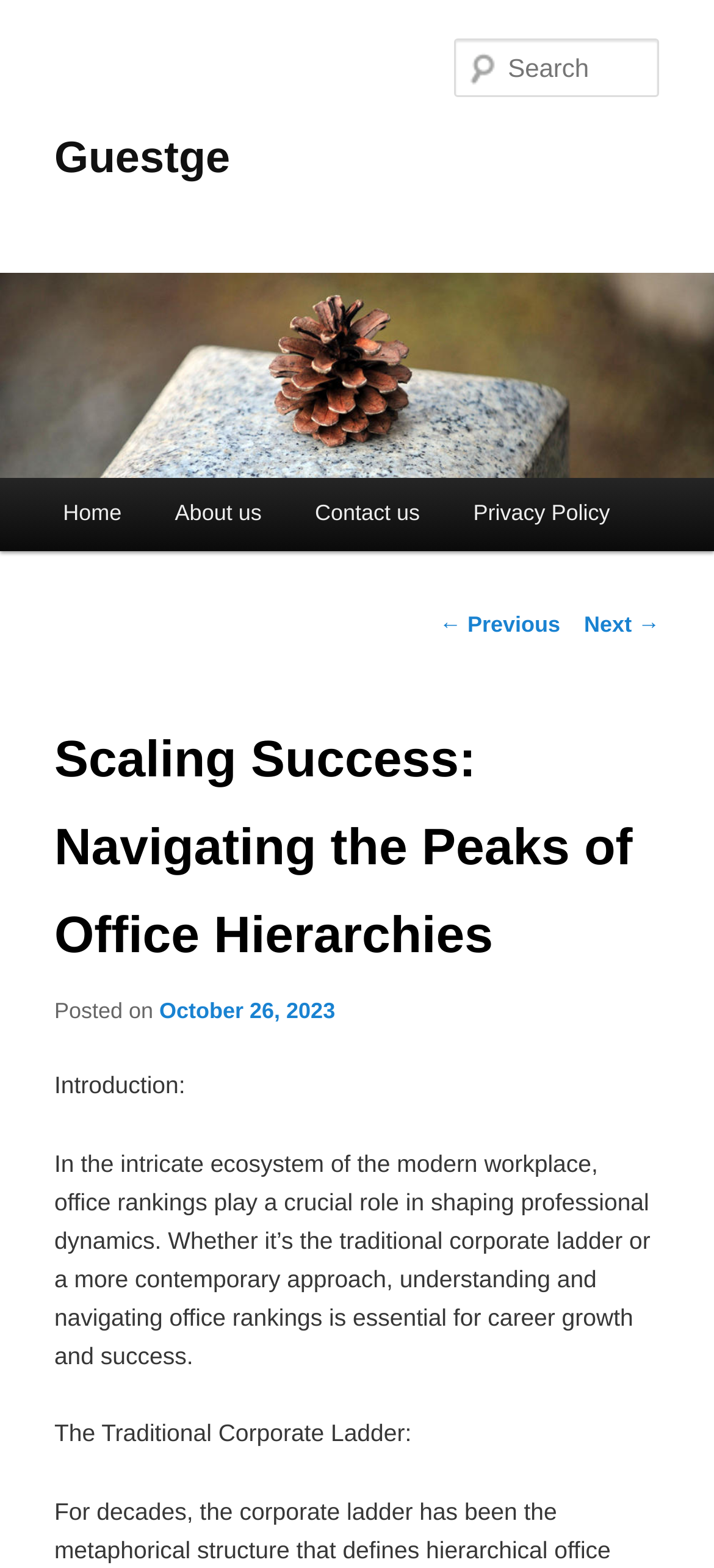Elaborate on the information and visuals displayed on the webpage.

The webpage appears to be a blog post or article titled "Scaling Success: Navigating the Peaks of Office Hierarchies" by Guestge. At the top, there is a heading with the author's name, Guestge, and a link to skip to the primary content. Below this, there is a large image or logo of Guestge, taking up the full width of the page.

On the top right, there is a search box with a label "Search". Below the image, there is a main menu with links to "Home", "About us", "Contact us", and "Privacy Policy". 

The main content of the page is divided into sections. The first section has a heading "Scaling Success: Navigating the Peaks of Office Hierarchies" and a subheading "Posted on October 26, 2023". Below this, there is an introductory paragraph that discusses the importance of office rankings in shaping professional dynamics. 

The next section has a subheading "The Traditional Corporate Ladder:" and appears to be the start of the main article content. There are also links to navigate to previous and next posts at the bottom of the page.